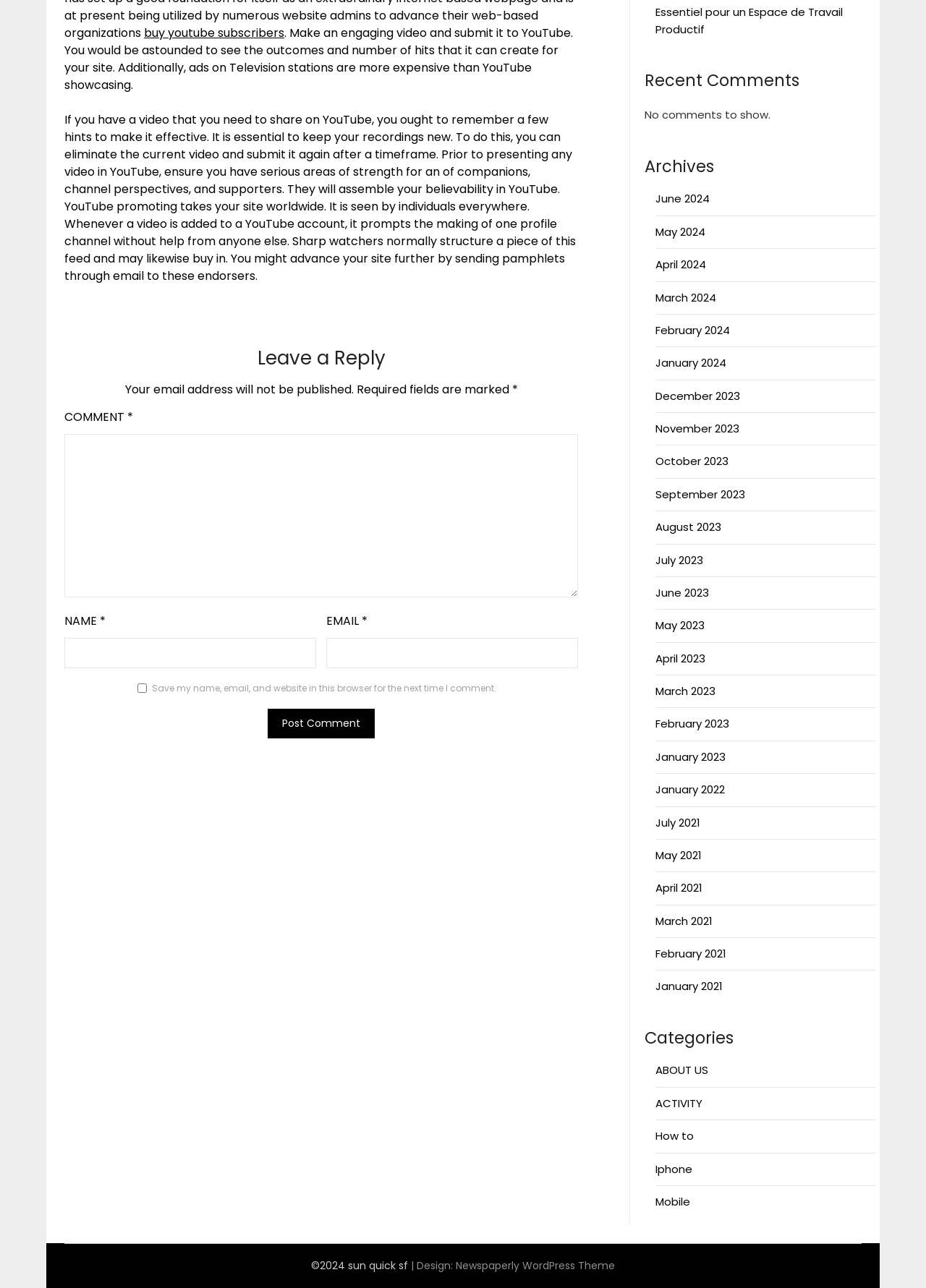Please find the bounding box for the following UI element description. Provide the coordinates in (top-left x, top-left y, bottom-right x, bottom-right y) format, with values between 0 and 1: Mobile

[0.708, 0.927, 0.746, 0.939]